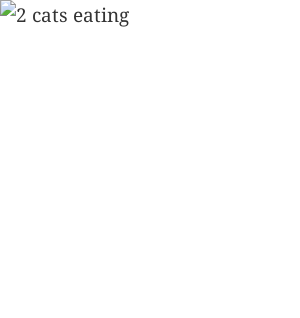Analyze the image and describe all key details you can observe.

In this heartwarming image titled "2 cats eating," we are presented with two cats engaged in a mealtime moment. The photograph captures their shared experience, highlighting their comfort and companionship. This scene is particularly significant as it reflects the progress of the cats' relationship following Ophelia's recovery from a health challenge, as mentioned in the accompanying text. The image visually represents the joyful atmosphere of their meals, underscoring how far they've come in their journey together. This moment not only celebrates their bond but also symbolizes resilience and the joy of shared experiences in the lives of our beloved pets.